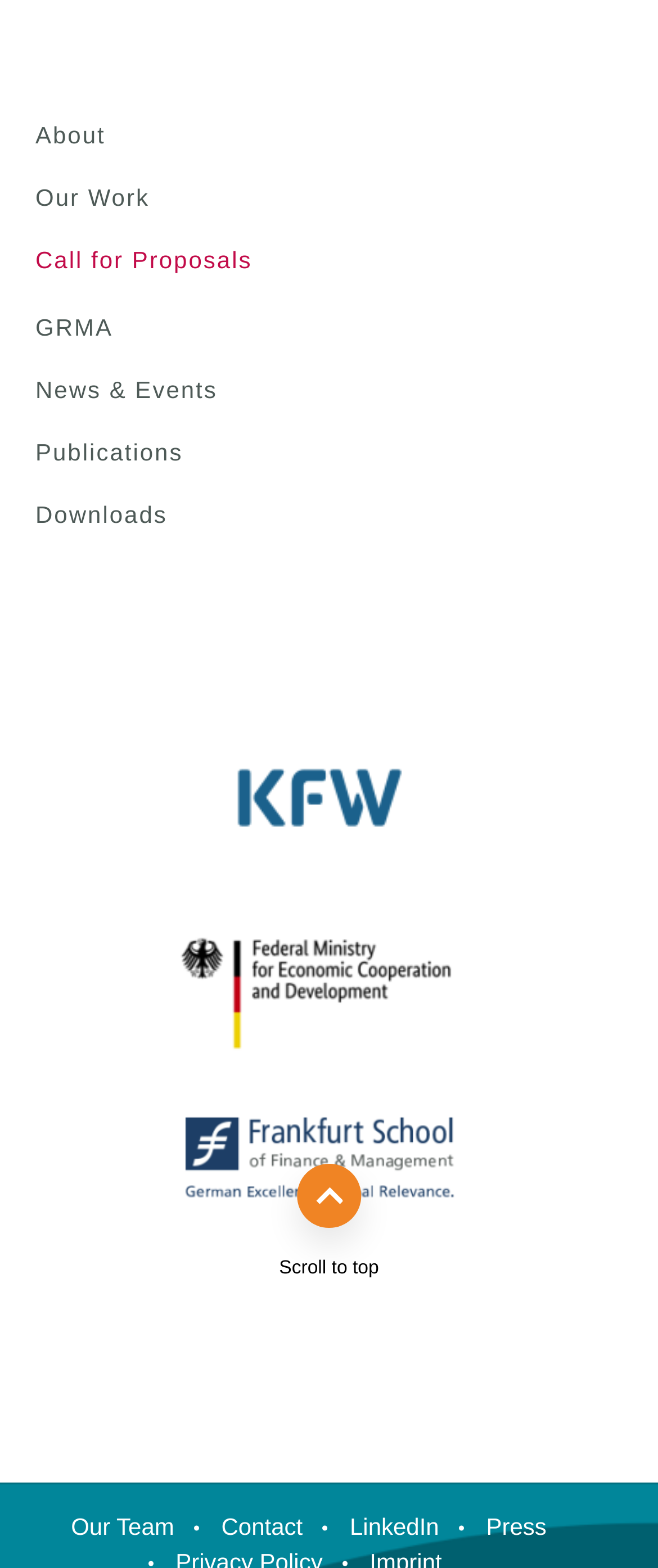What is the last section of the webpage?
Answer the question with a single word or phrase derived from the image.

Social media links